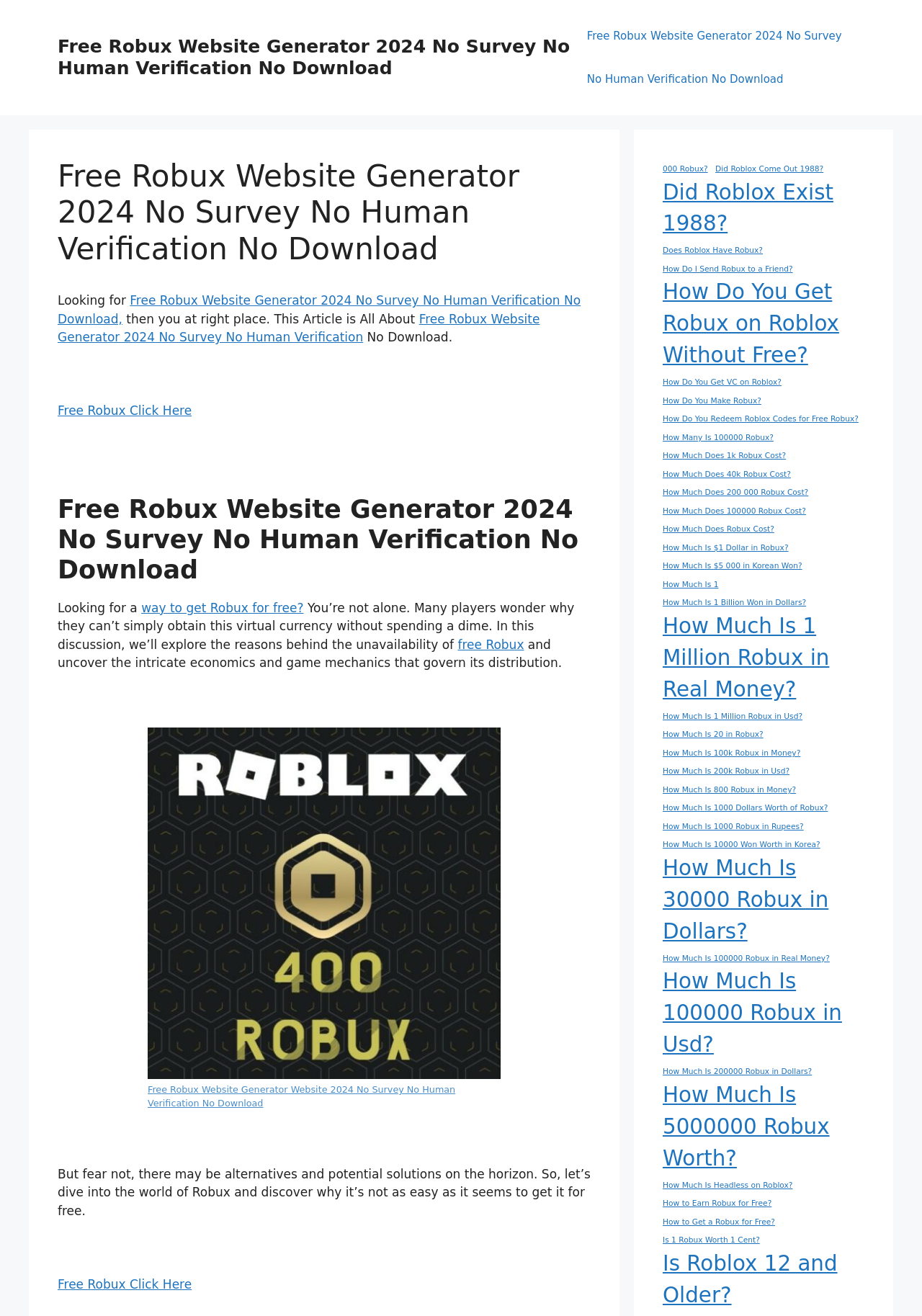What is the relationship between Robux and real money? Analyze the screenshot and reply with just one word or a short phrase.

Robux can be bought with real money